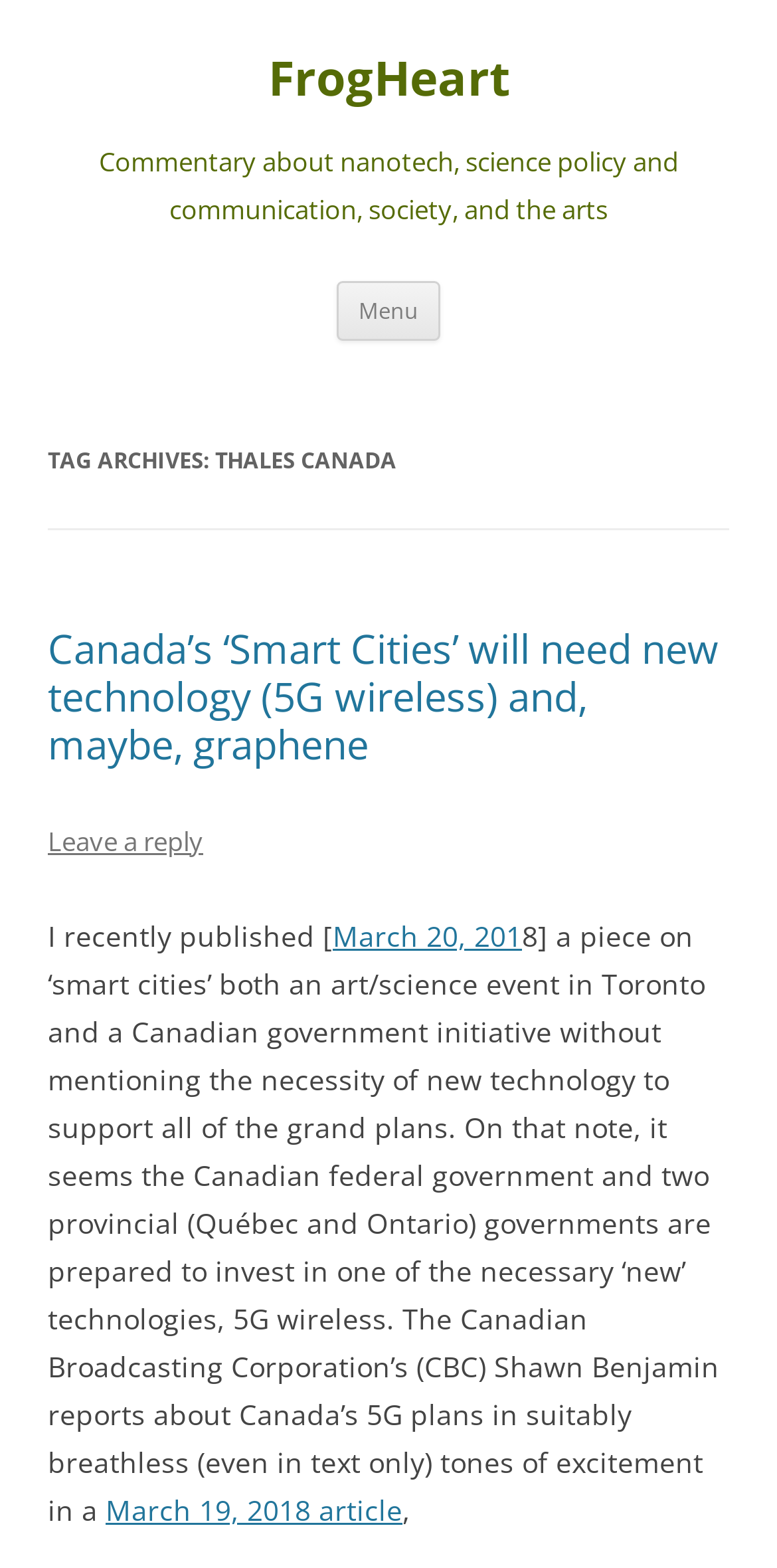What is the topic of the first article?
Please respond to the question thoroughly and include all relevant details.

The topic of the first article can be determined by reading the heading element with the text 'Canada’s ‘Smart Cities’ will need new technology (5G wireless) and, maybe, graphene' which is located in the main content area of the webpage.